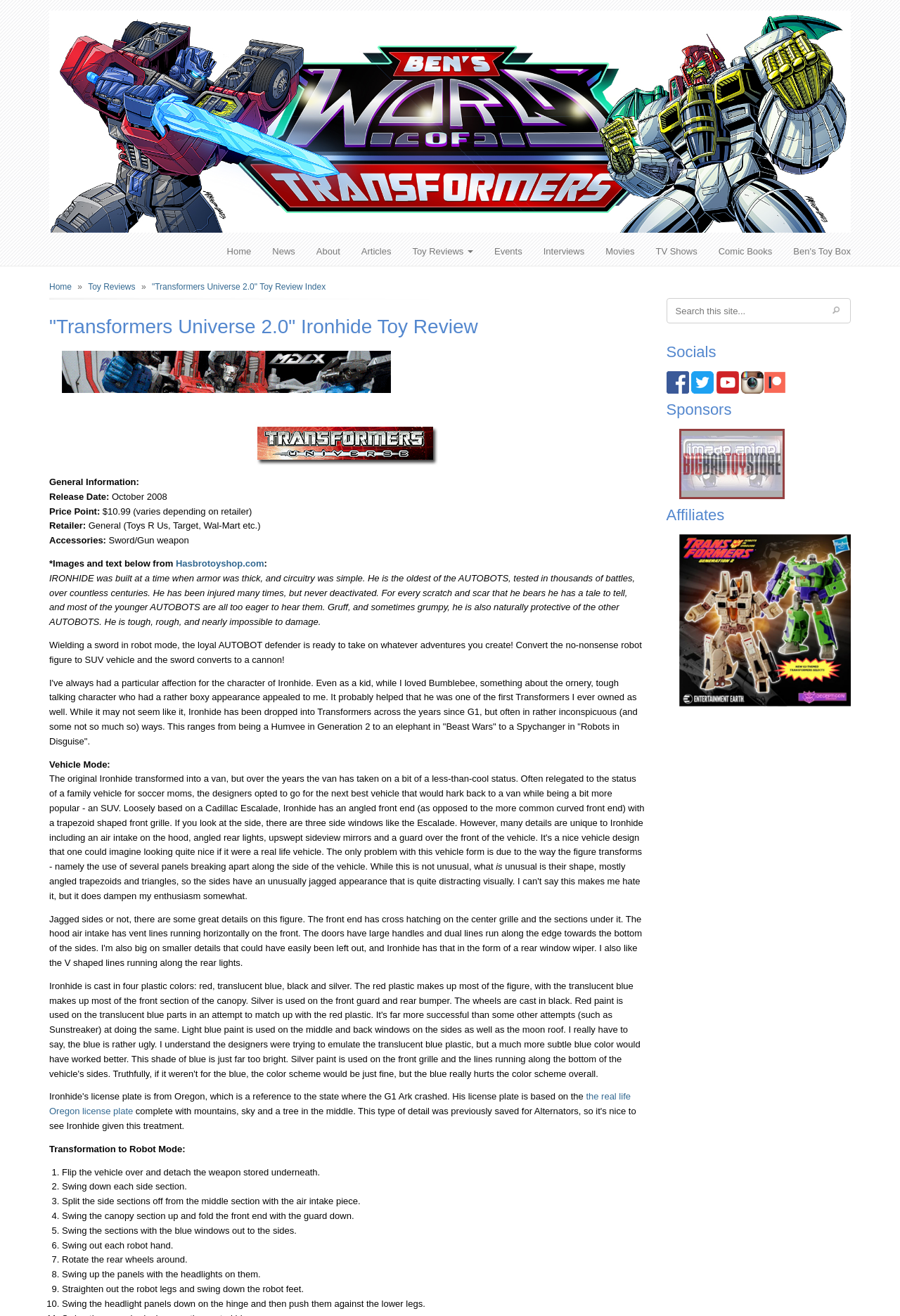Please identify the webpage's heading and generate its text content.

"Transformers Universe 2.0" Ironhide Toy Review